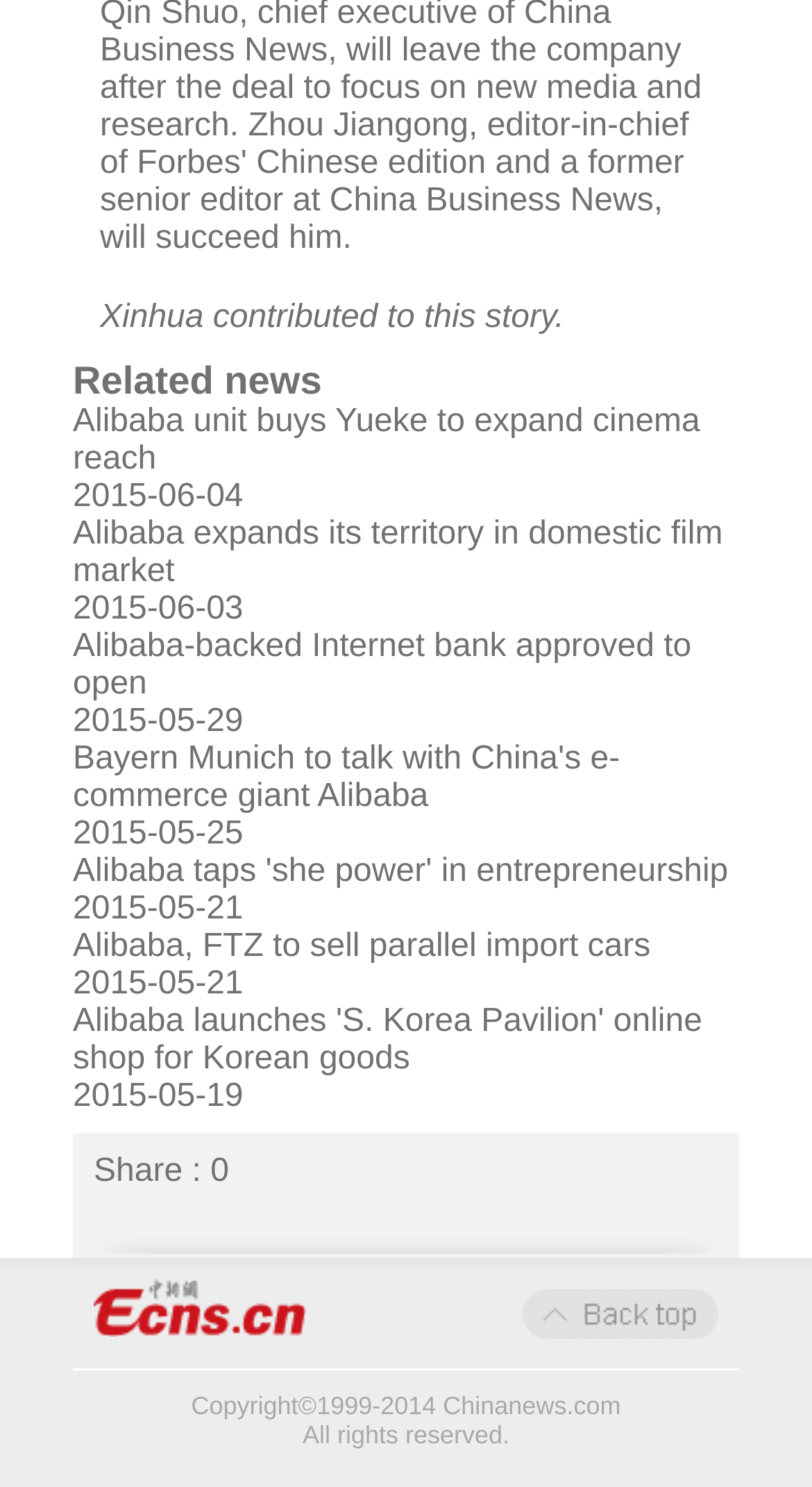Please answer the following question using a single word or phrase: 
What is the date of the oldest news article?

2015-05-19